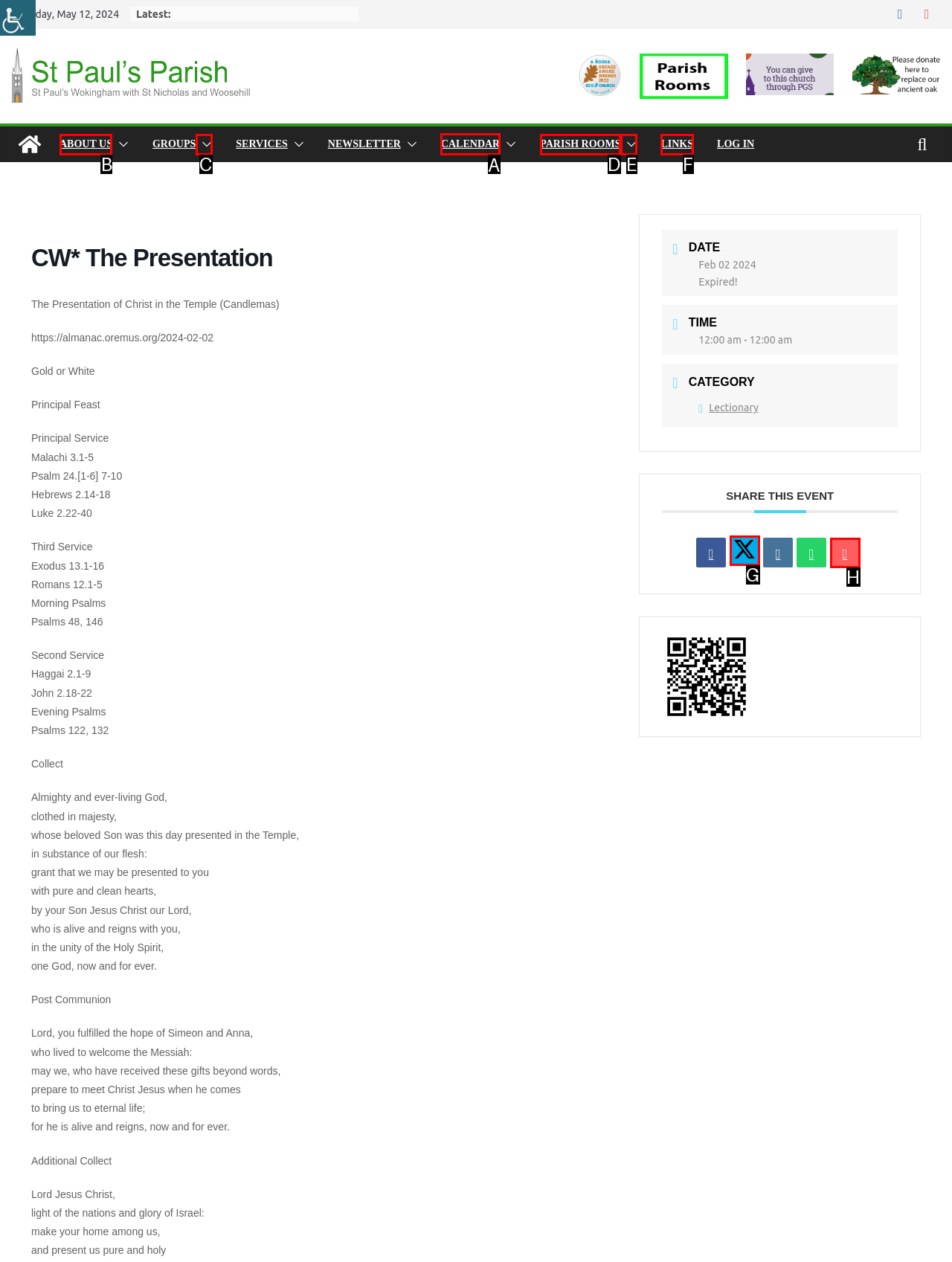Identify which lettered option completes the task: Click the 'CALENDAR' link. Provide the letter of the correct choice.

A